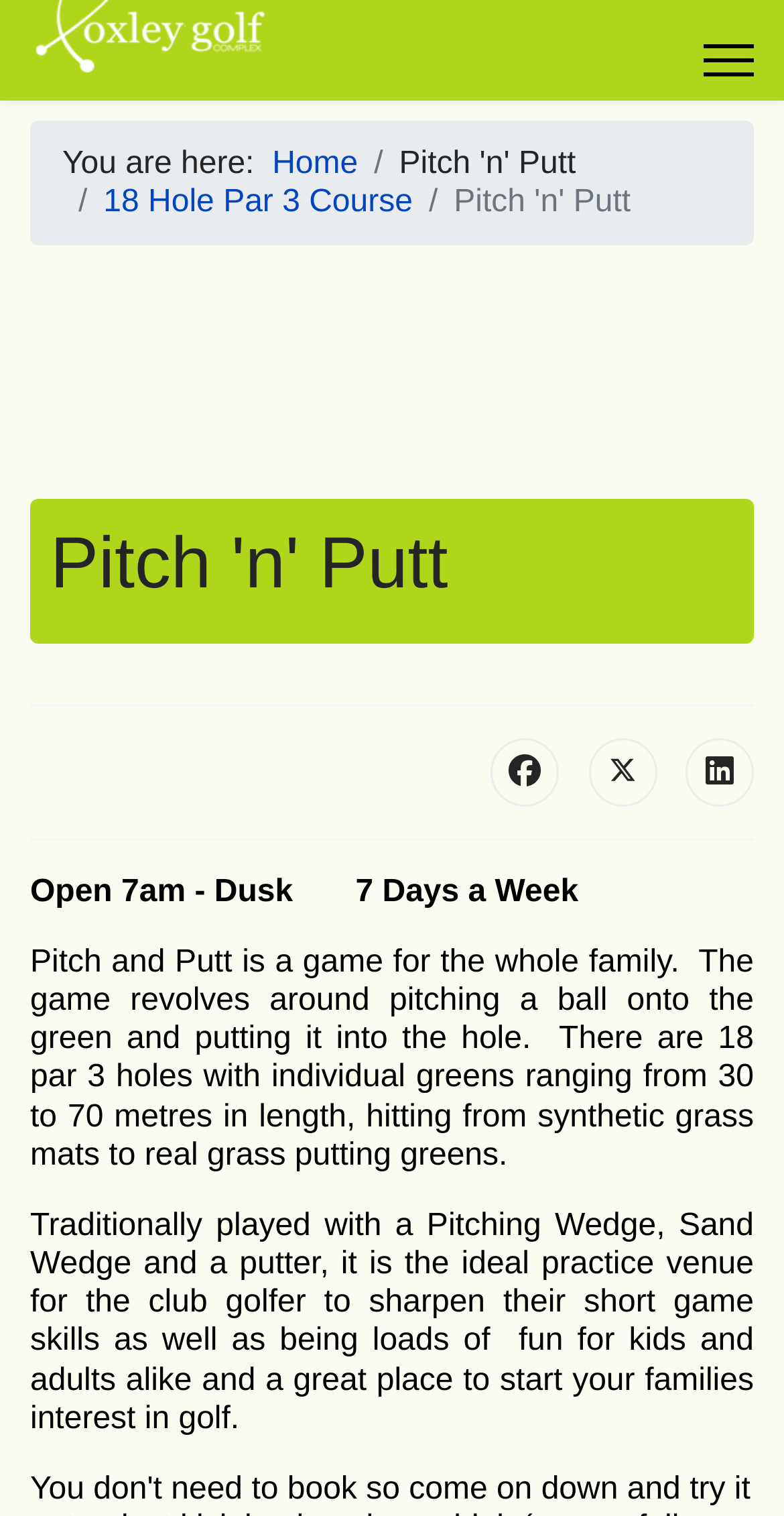Determine the bounding box coordinates for the UI element matching this description: "18 Hole Par 3 Course".

[0.132, 0.122, 0.526, 0.145]